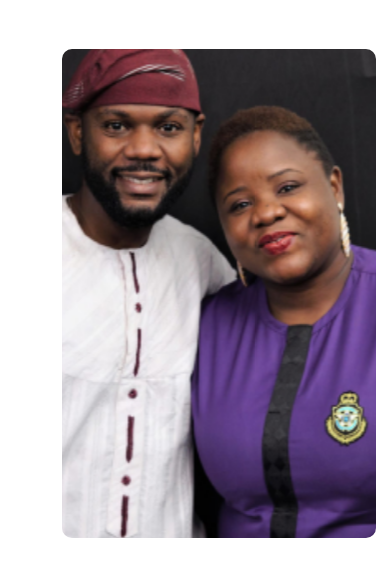What is the mood conveyed by the individuals in the image?
Look at the image and construct a detailed response to the question.

The caption states that both figures exude a sense of joy and camaraderie, suggesting that the mood conveyed by the individuals in the image is one of happiness and friendship.